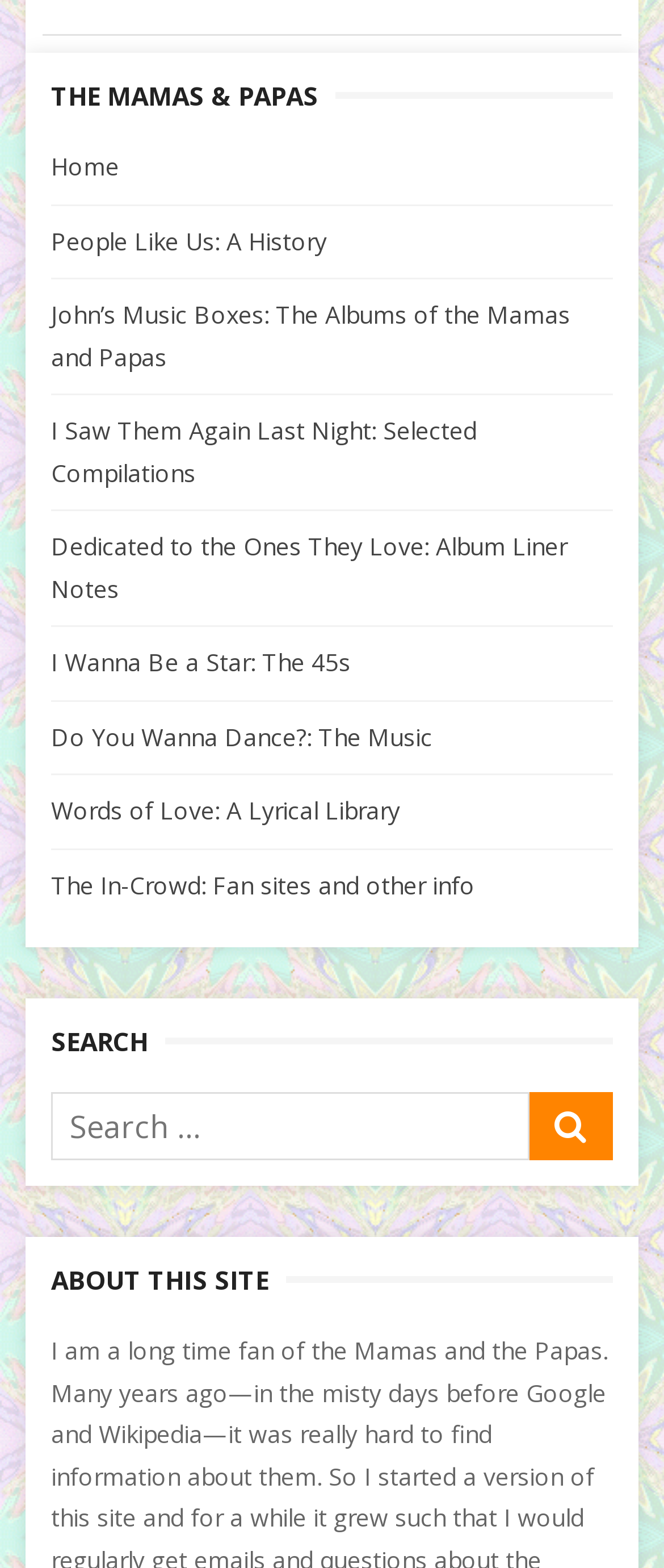How many links are there in the navigation menu?
Please provide a comprehensive answer to the question based on the webpage screenshot.

The navigation menu is located below the heading element and consists of 8 links, namely 'Home', 'People Like Us: A History', 'John’s Music Boxes: The Albums of the Mamas and Papas', 'I Saw Them Again Last Night: Selected Compilations', 'Dedicated to the Ones They Love: Album Liner Notes', 'I Wanna Be a Star: The 45s', 'Do You Wanna Dance?: The Music', and 'Words of Love: A Lyrical Library'.